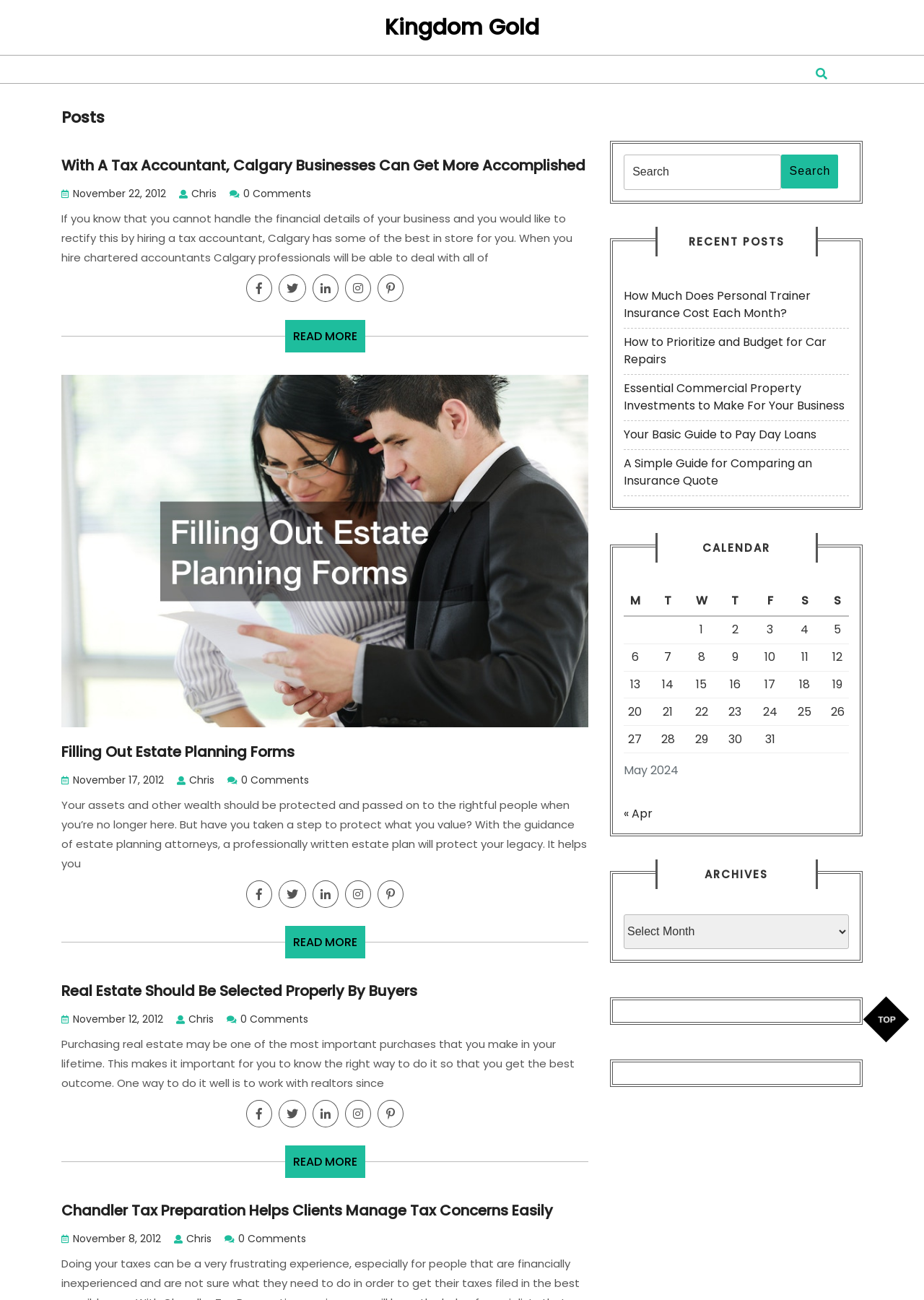Can you find the bounding box coordinates for the element that needs to be clicked to execute this instruction: "View recent post 'How Much Does Personal Trainer Insurance Cost Each Month?'"? The coordinates should be given as four float numbers between 0 and 1, i.e., [left, top, right, bottom].

[0.675, 0.221, 0.877, 0.247]